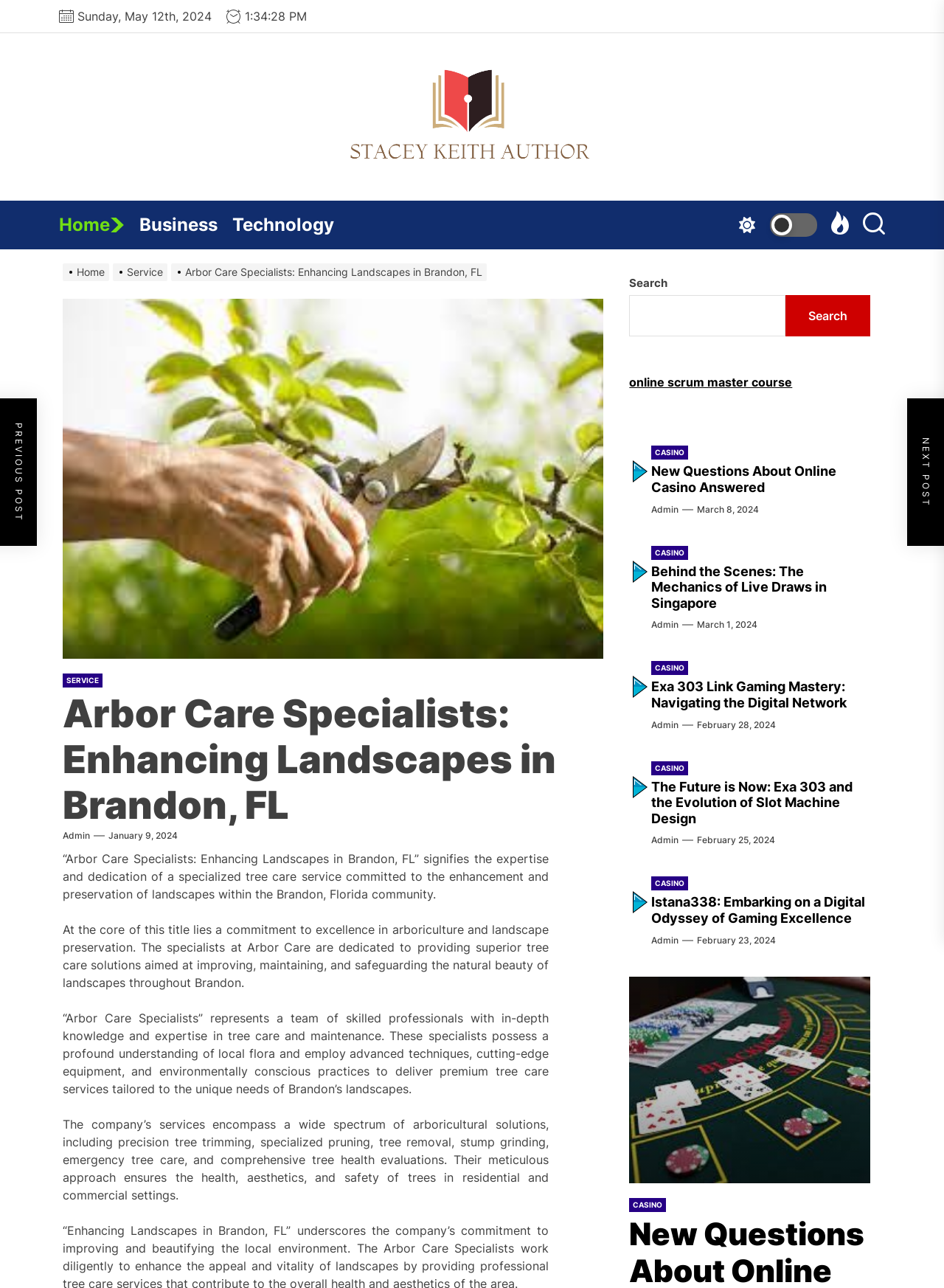What is the primary heading on this webpage?

Arbor Care Specialists: Enhancing Landscapes in Brandon, FL